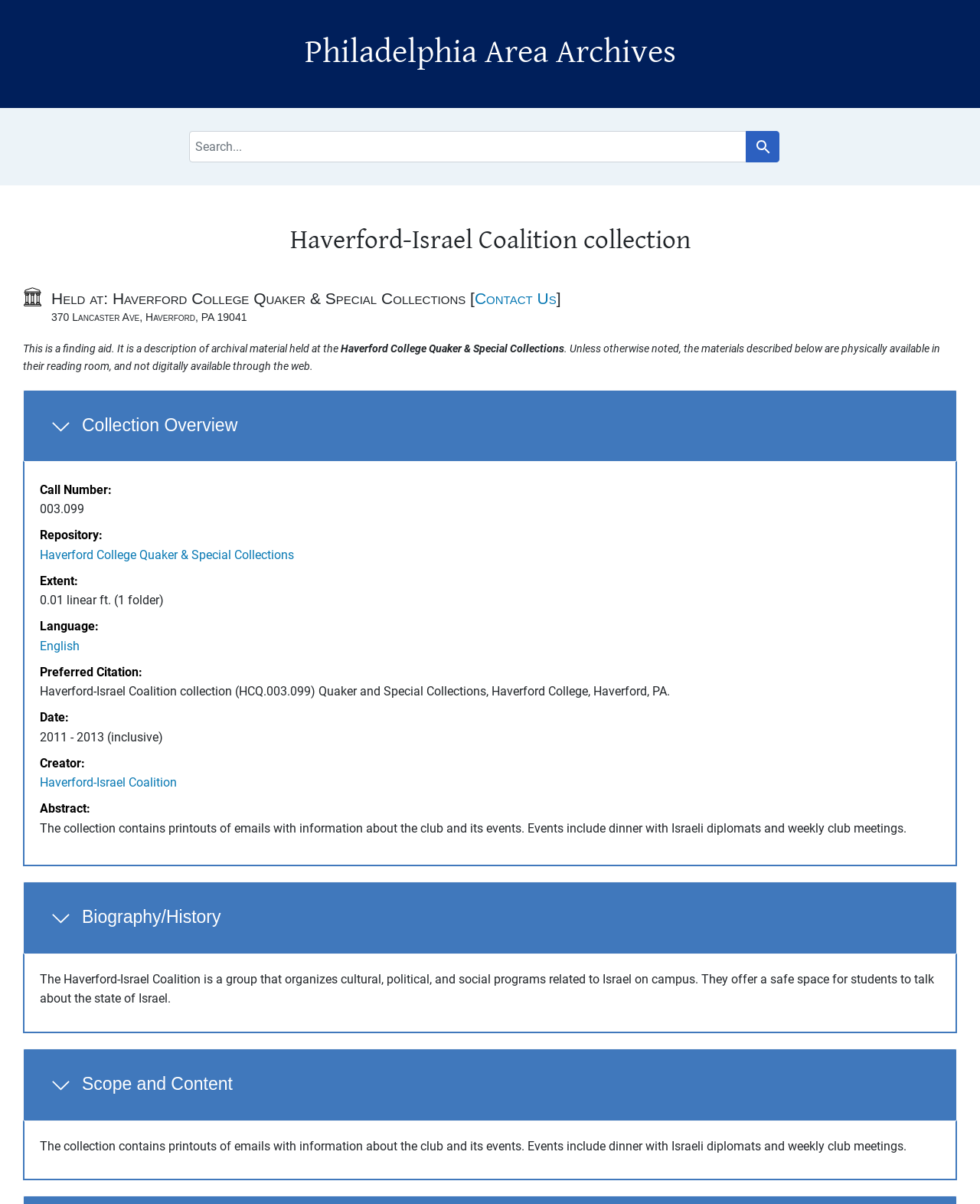Pinpoint the bounding box coordinates of the element to be clicked to execute the instruction: "Expand biography/history".

[0.023, 0.732, 0.977, 0.793]